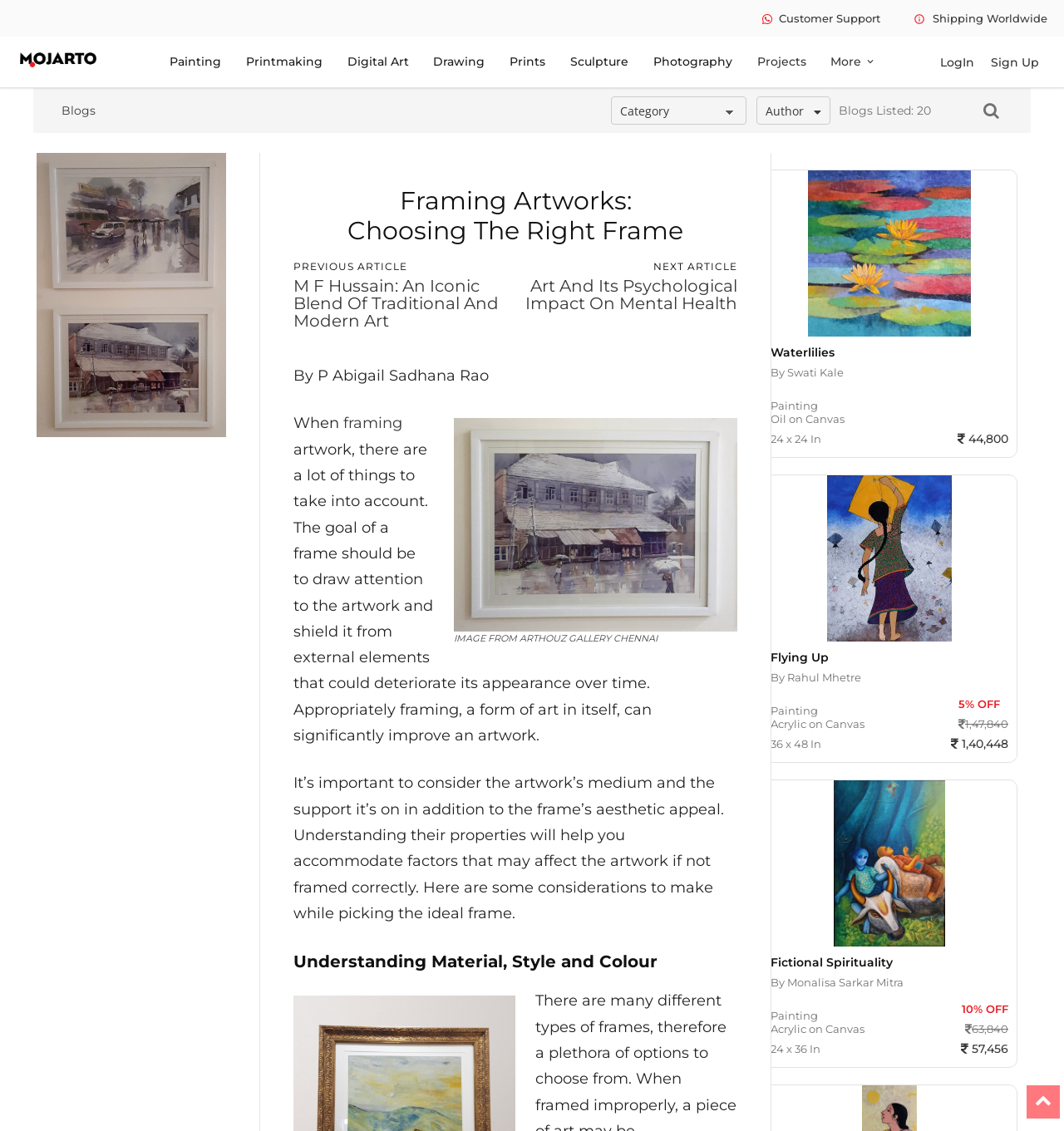Please determine and provide the text content of the webpage's heading.

Framing Artworks: Choosing The Right Frame